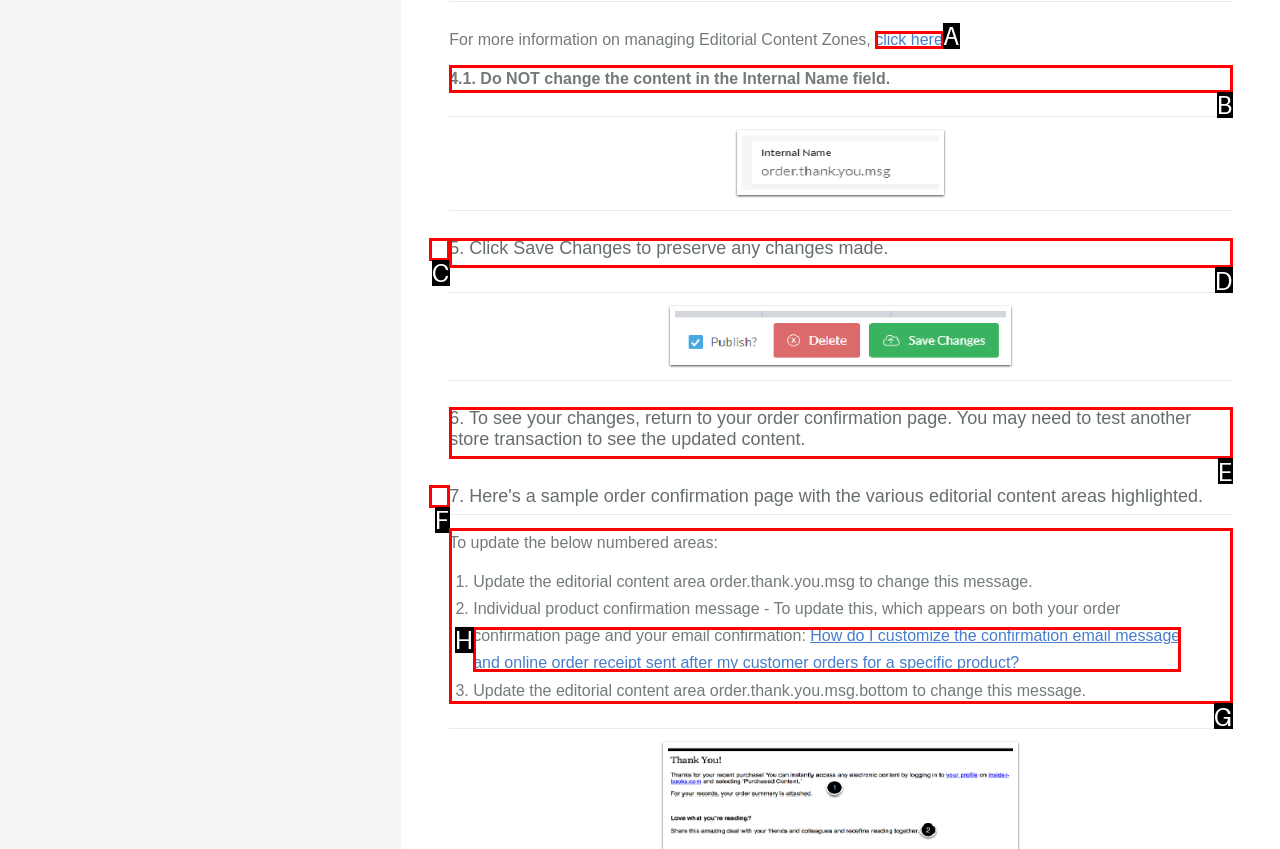Identify the correct UI element to click on to achieve the task: click here for more information. Provide the letter of the appropriate element directly from the available choices.

A